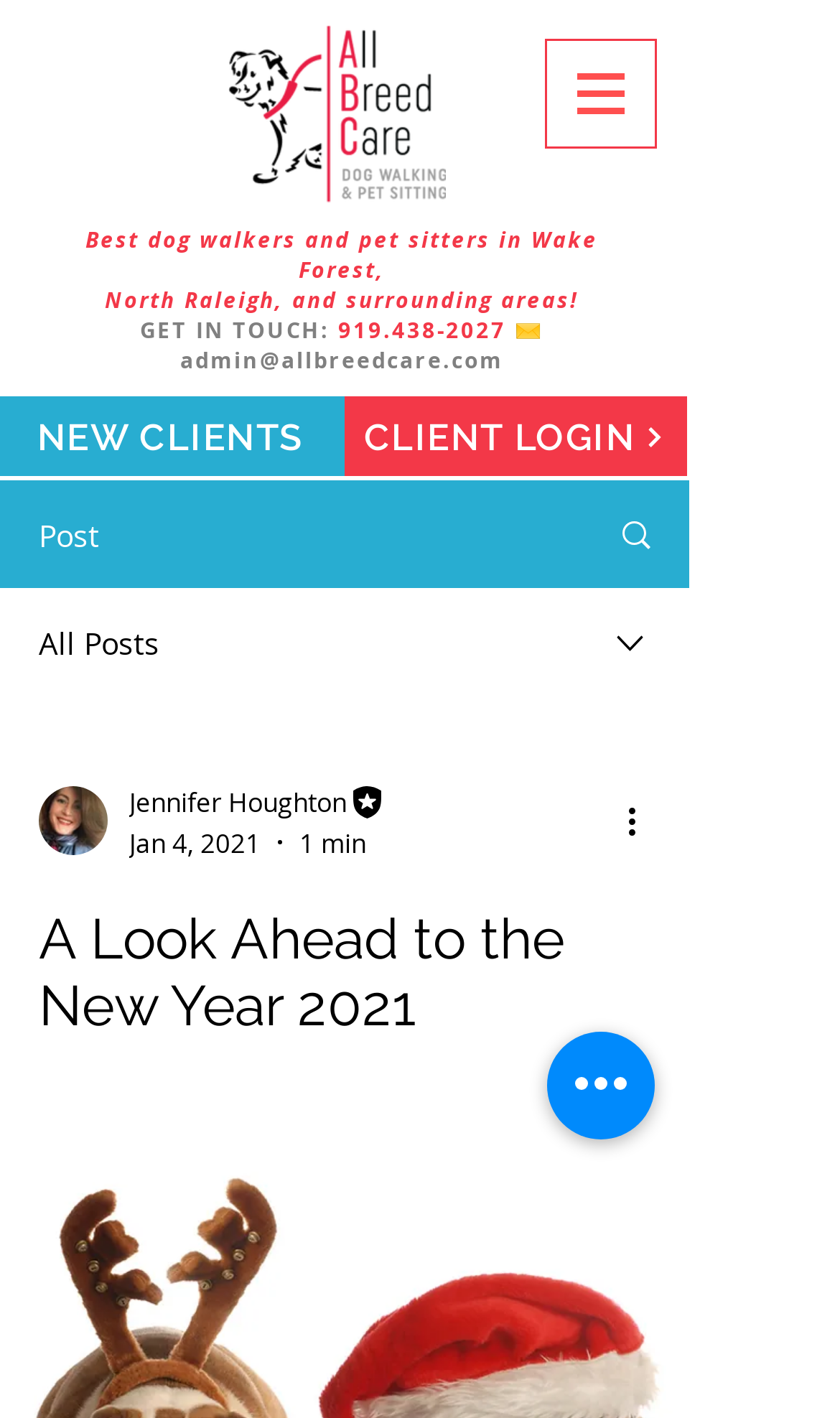Please locate the bounding box coordinates of the element's region that needs to be clicked to follow the instruction: "Open the navigation menu". The bounding box coordinates should be provided as four float numbers between 0 and 1, i.e., [left, top, right, bottom].

[0.649, 0.027, 0.782, 0.105]